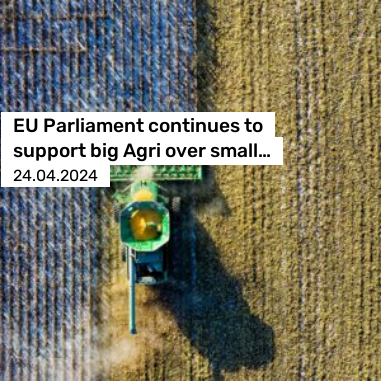Using the information shown in the image, answer the question with as much detail as possible: What is the implied debate in the EU Parliament?

The headline suggests that the EU Parliament is continuing to support large agribusinesses over smaller farming operations, implying an ongoing debate about the prioritization of these two entities in agricultural policies.